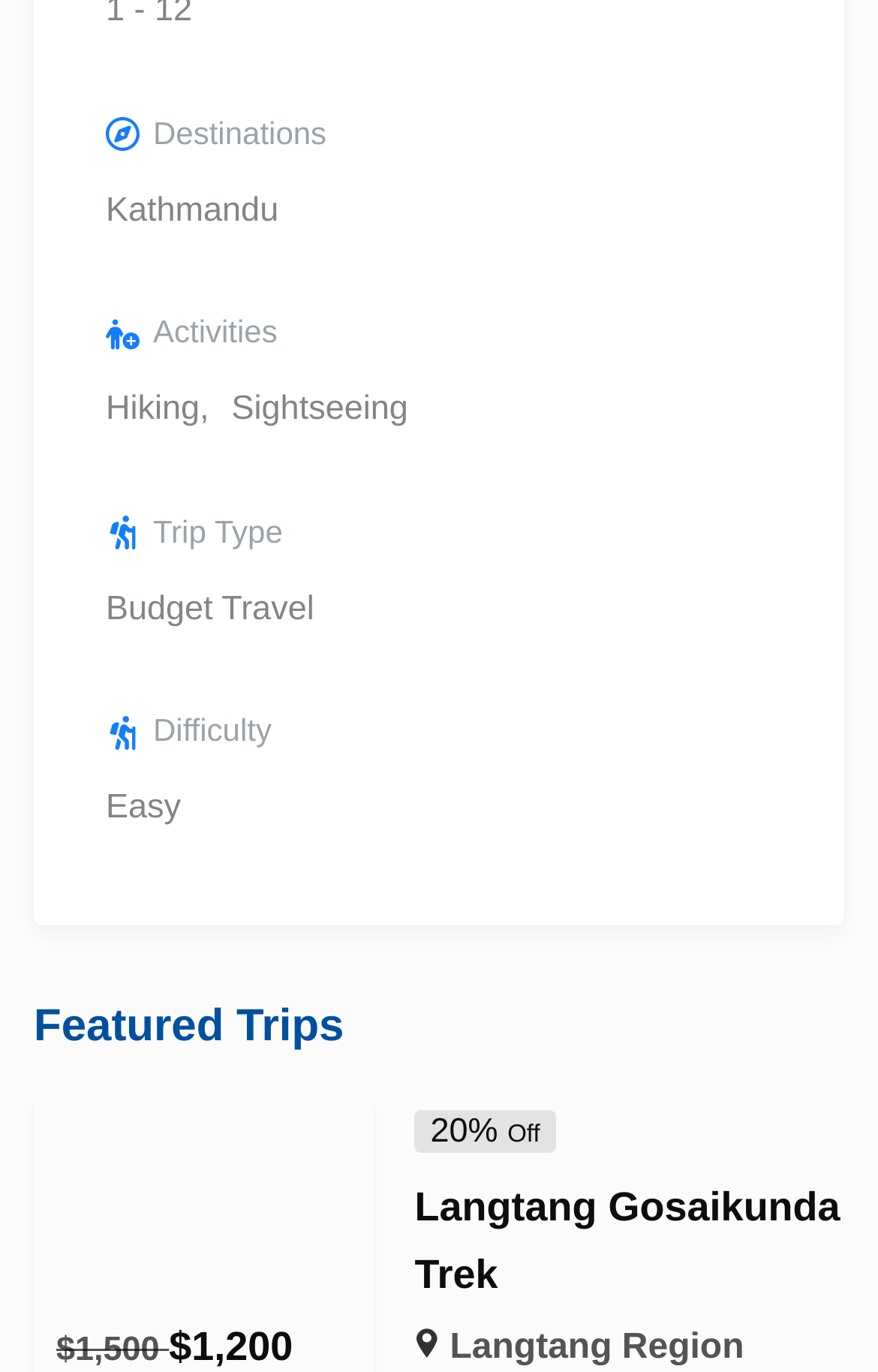Pinpoint the bounding box coordinates of the element you need to click to execute the following instruction: "View Langtang Gosaikunda Trek". The bounding box should be represented by four float numbers between 0 and 1, in the format [left, top, right, bottom].

[0.472, 0.864, 0.957, 0.946]